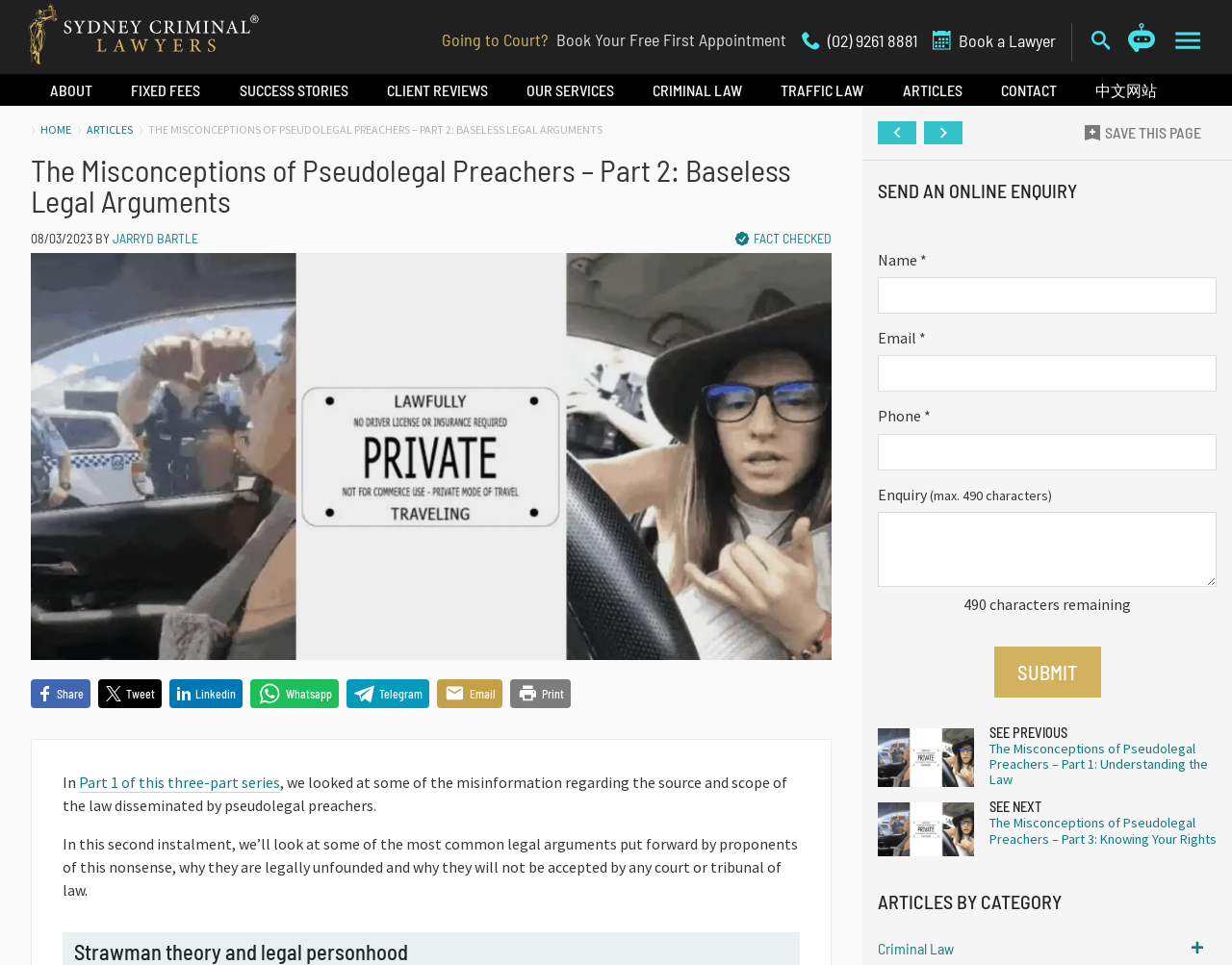Identify the bounding box coordinates of the specific part of the webpage to click to complete this instruction: "Ask AI Chatbot".

[0.916, 0.024, 0.938, 0.064]